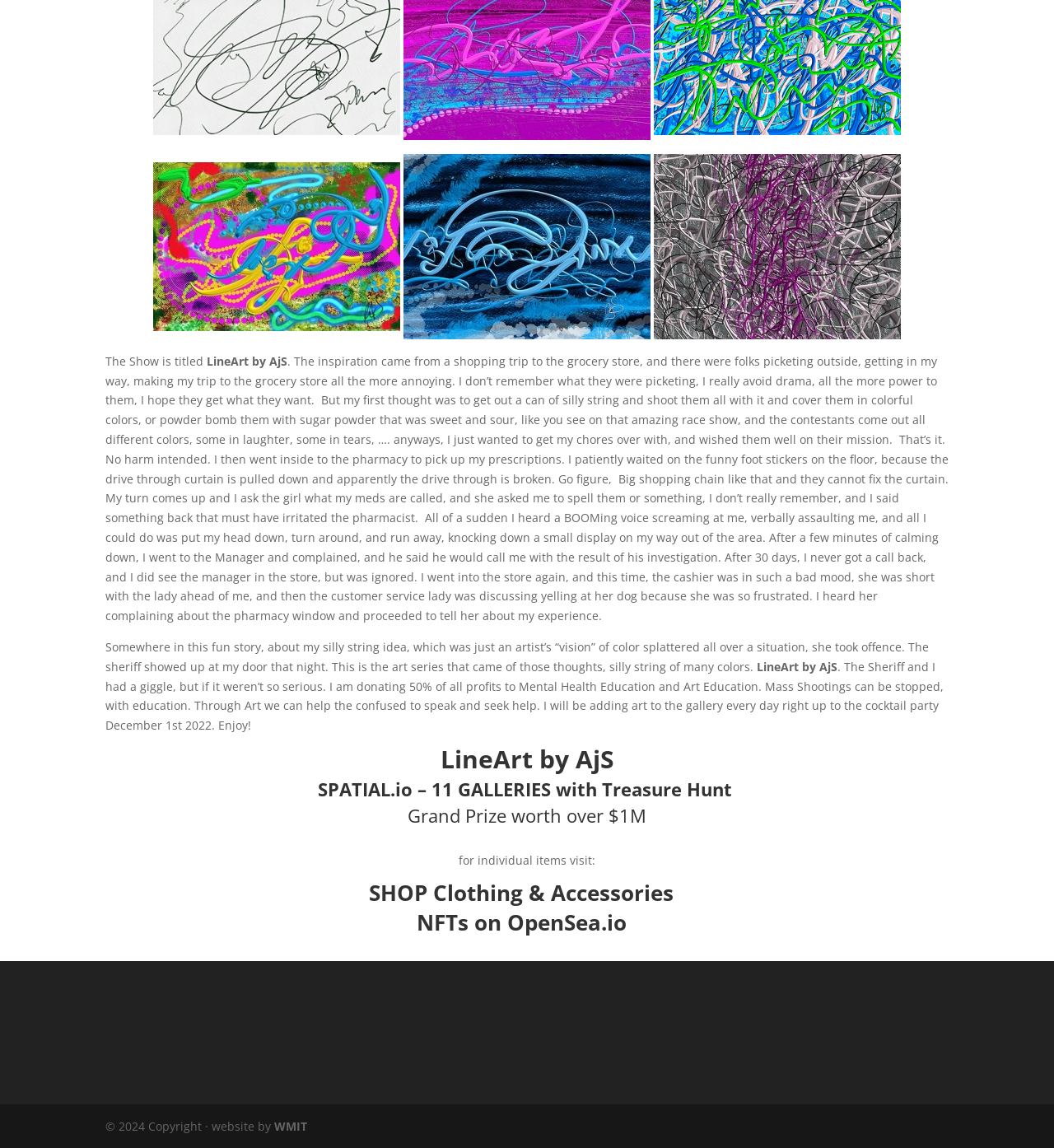Please predict the bounding box coordinates (top-left x, top-left y, bottom-right x, bottom-right y) for the UI element in the screenshot that fits the description: 11 GALLERIES with Treasure Hunt

[0.409, 0.676, 0.699, 0.698]